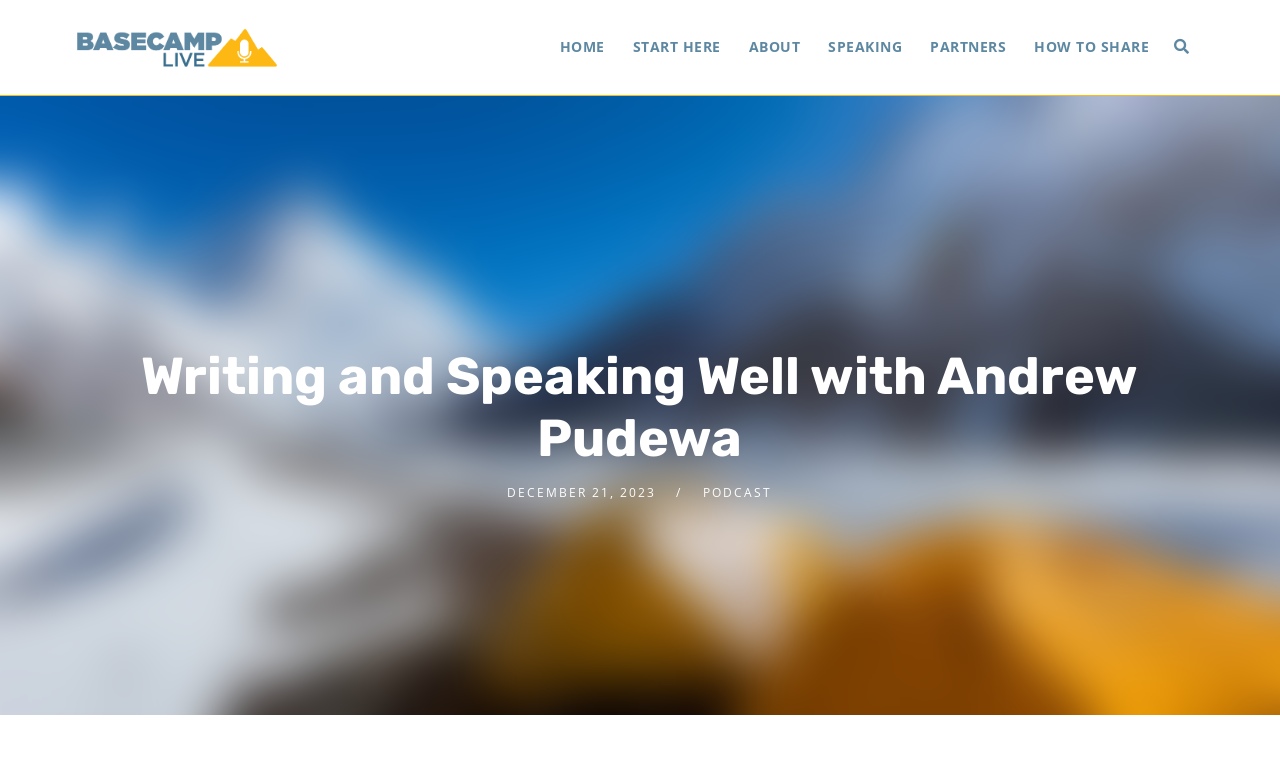Pinpoint the bounding box coordinates of the element to be clicked to execute the instruction: "listen to PODCAST".

[0.55, 0.624, 0.604, 0.646]